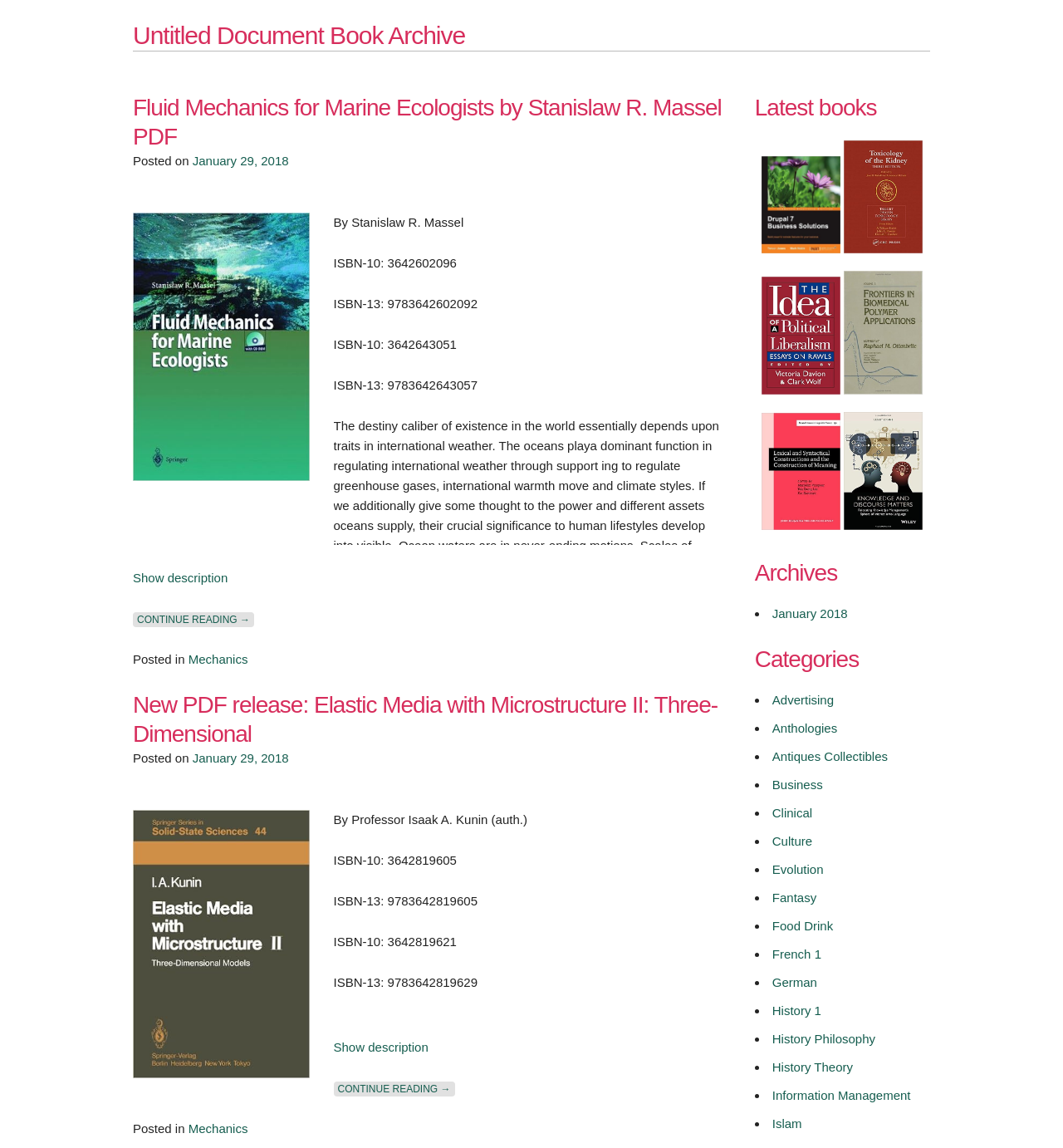Could you determine the bounding box coordinates of the clickable element to complete the instruction: "Click on 'Fluid Mechanics for Marine Ecologists by Stanislaw R. Massel PDF'"? Provide the coordinates as four float numbers between 0 and 1, i.e., [left, top, right, bottom].

[0.125, 0.082, 0.679, 0.13]